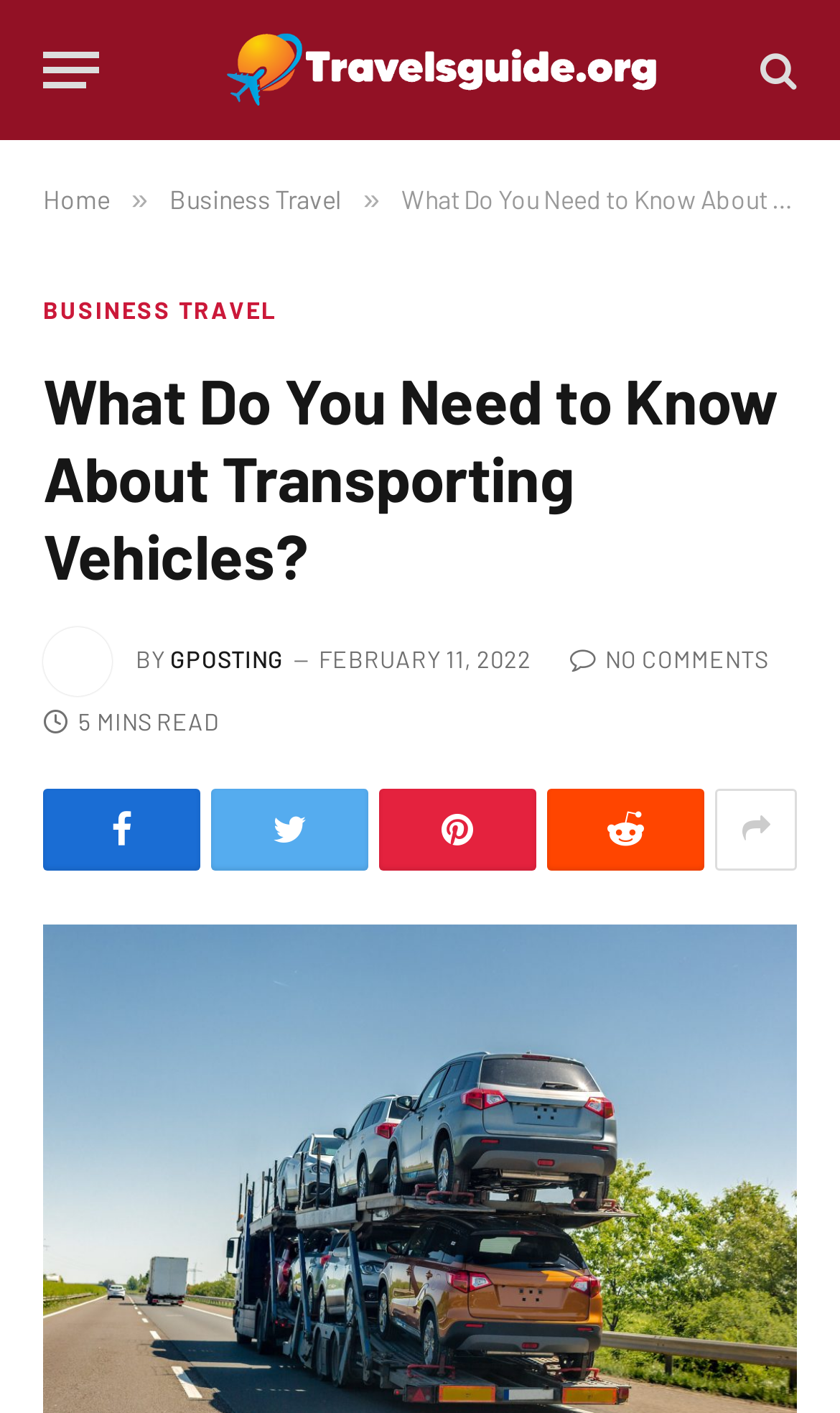Using the webpage screenshot and the element description title="Search", determine the bounding box coordinates. Specify the coordinates in the format (top-left x, top-left y, bottom-right x, bottom-right y) with values ranging from 0 to 1.

[0.895, 0.015, 0.949, 0.084]